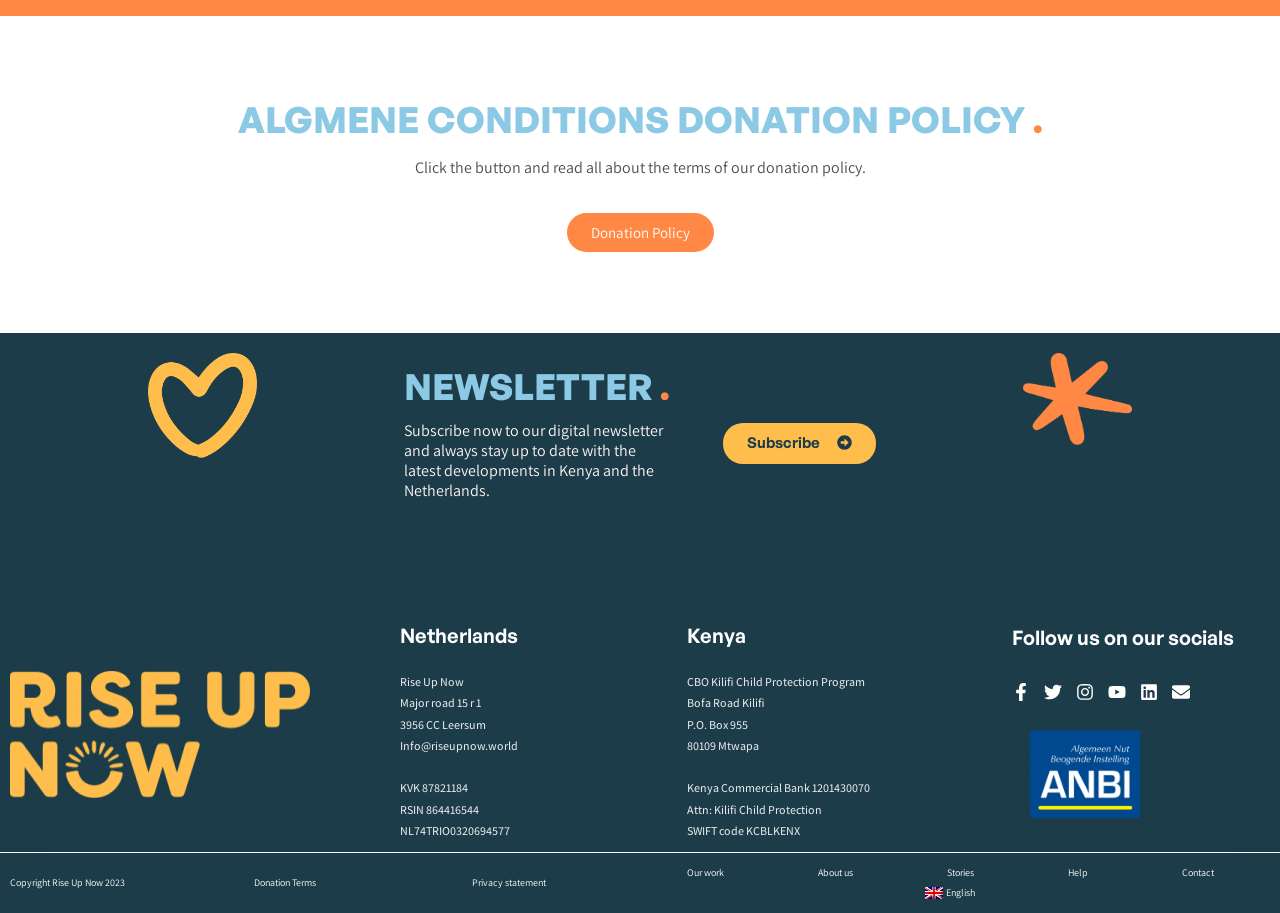Determine the bounding box coordinates of the element's region needed to click to follow the instruction: "Learn more about the organization's work". Provide these coordinates as four float numbers between 0 and 1, formatted as [left, top, right, bottom].

[0.504, 0.945, 0.606, 0.967]